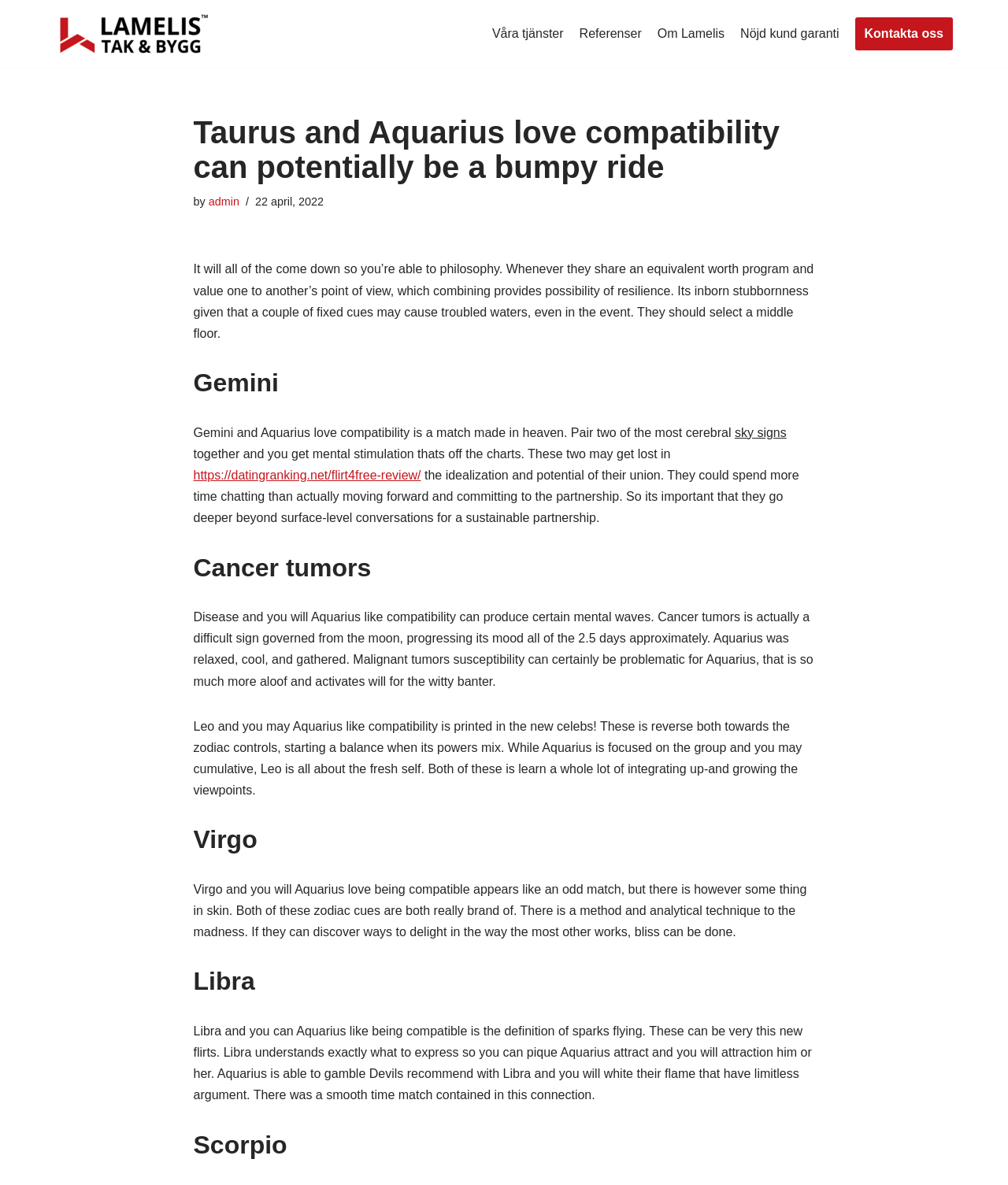Please identify the bounding box coordinates of the clickable element to fulfill the following instruction: "Click on the 'Kontakta oss' link". The coordinates should be four float numbers between 0 and 1, i.e., [left, top, right, bottom].

[0.848, 0.015, 0.945, 0.042]